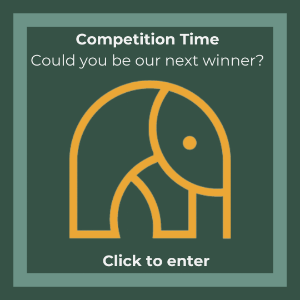What is the purpose of the button prompt at the bottom?
Using the details from the image, give an elaborate explanation to answer the question.

The button prompt at the bottom of the image says 'Click to enter', which implies that its purpose is to prompt viewers to take action and participate in the competition.